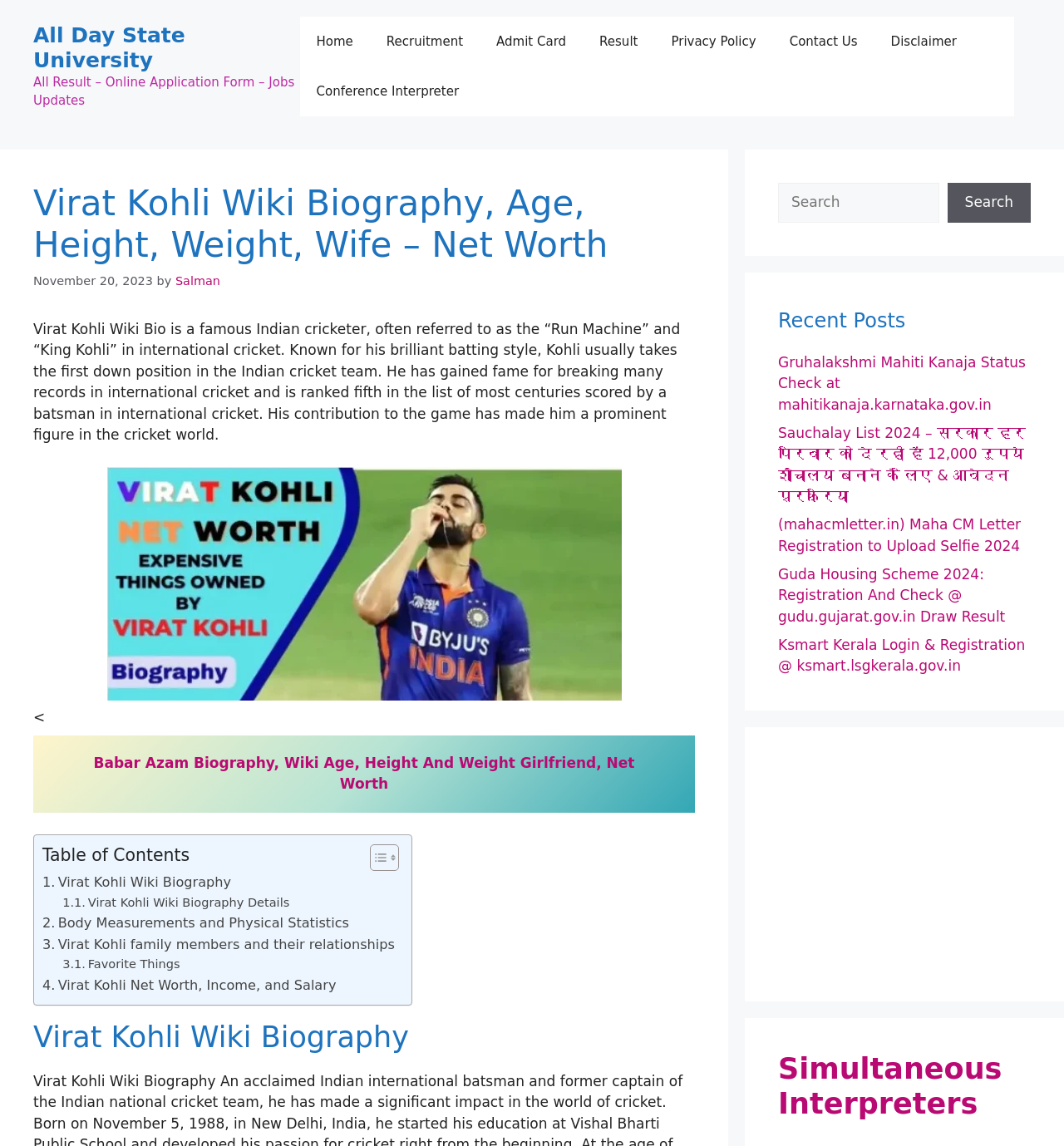Indicate the bounding box coordinates of the element that must be clicked to execute the instruction: "Search for something". The coordinates should be given as four float numbers between 0 and 1, i.e., [left, top, right, bottom].

[0.731, 0.16, 0.882, 0.194]